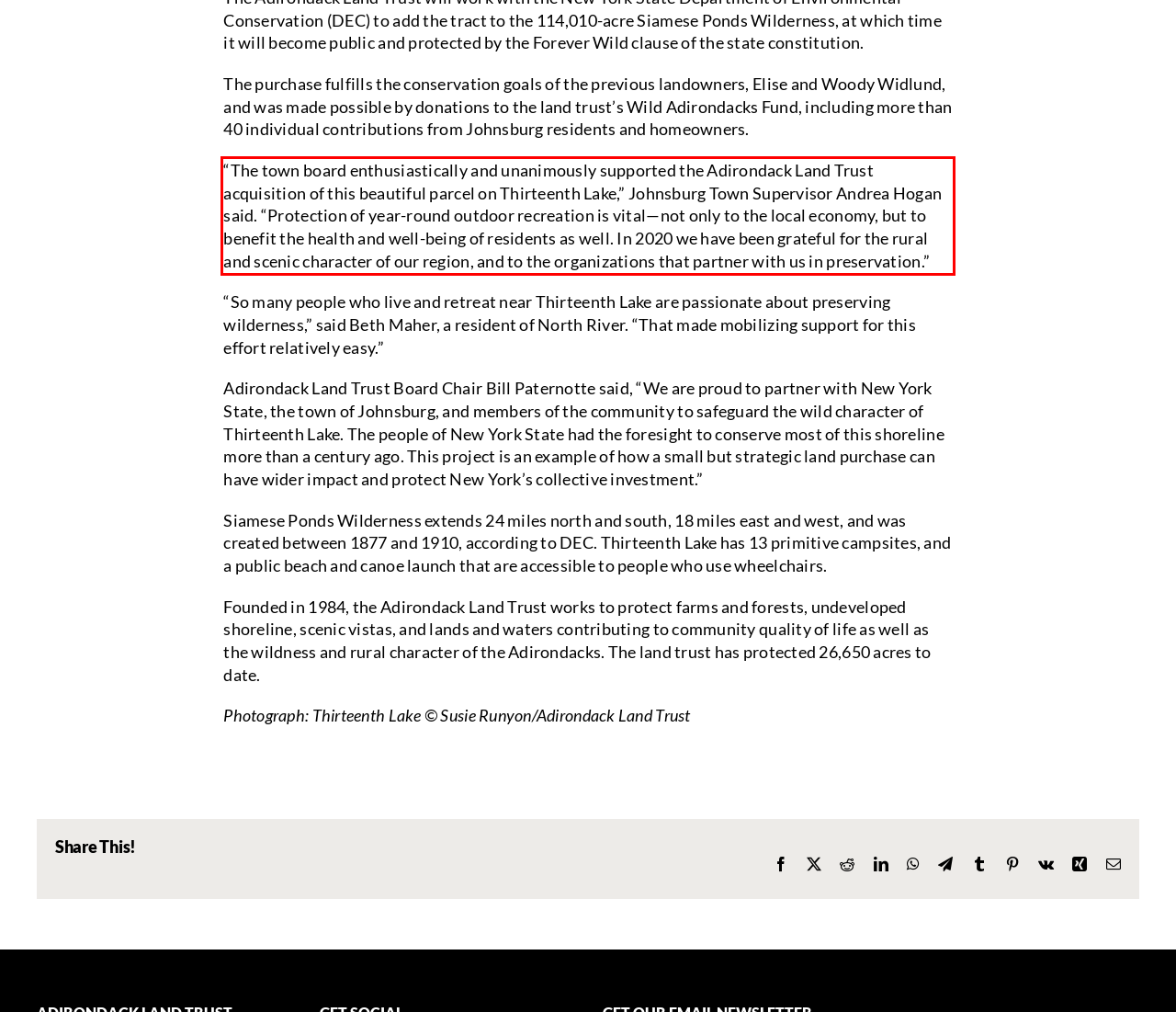The screenshot you have been given contains a UI element surrounded by a red rectangle. Use OCR to read and extract the text inside this red rectangle.

“The town board enthusiastically and unanimously supported the Adirondack Land Trust acquisition of this beautiful parcel on Thirteenth Lake,” Johnsburg Town Supervisor Andrea Hogan said. “Protection of year-round outdoor recreation is vital—not only to the local economy, but to benefit the health and well-being of residents as well. In 2020 we have been grateful for the rural and scenic character of our region, and to the organizations that partner with us in preservation.”